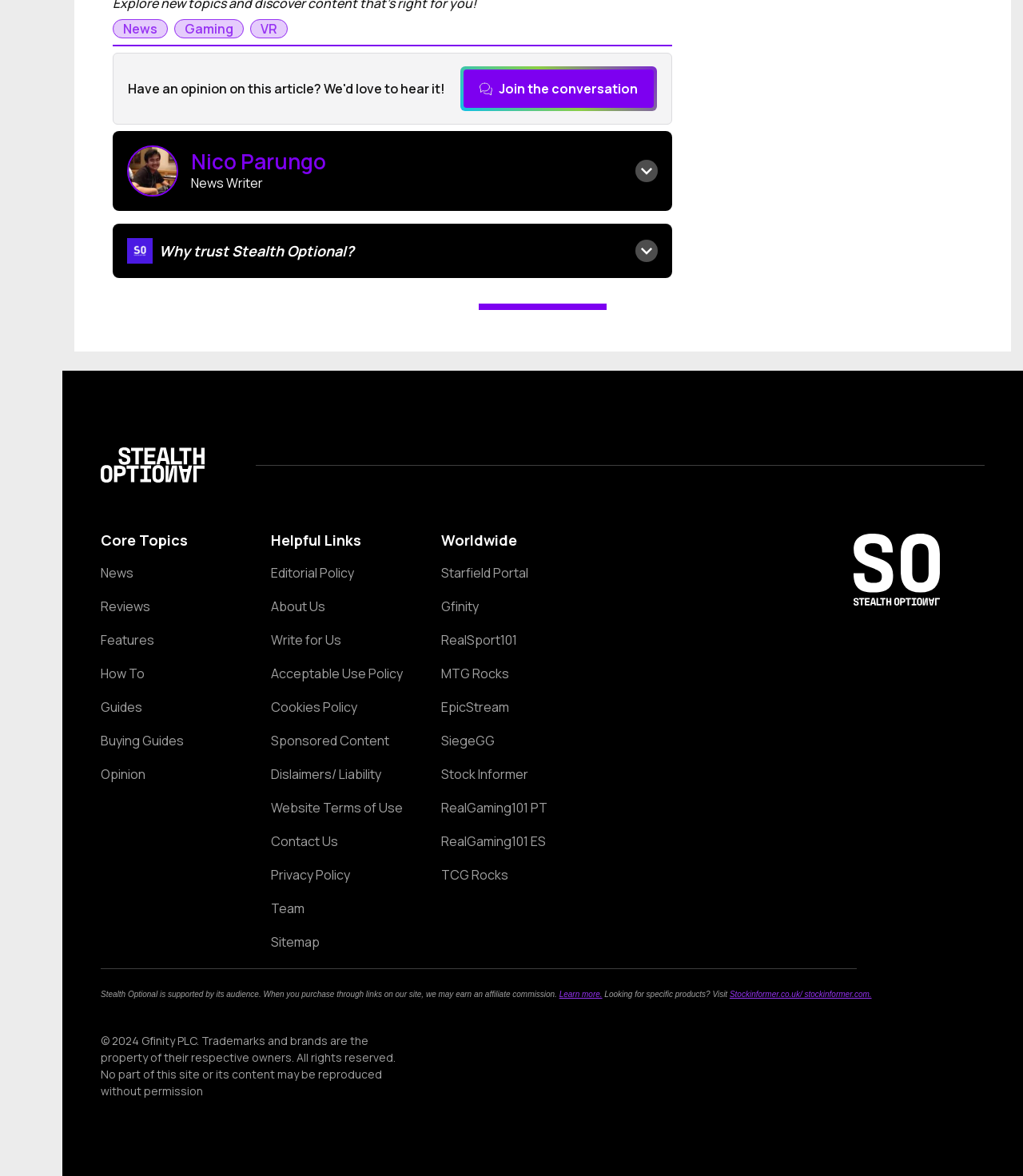Given the element description, predict the bounding box coordinates in the format (top-left x, top-left y, bottom-right x, bottom-right y), using floating point numbers between 0 and 1: all-bodybuilding.com

None